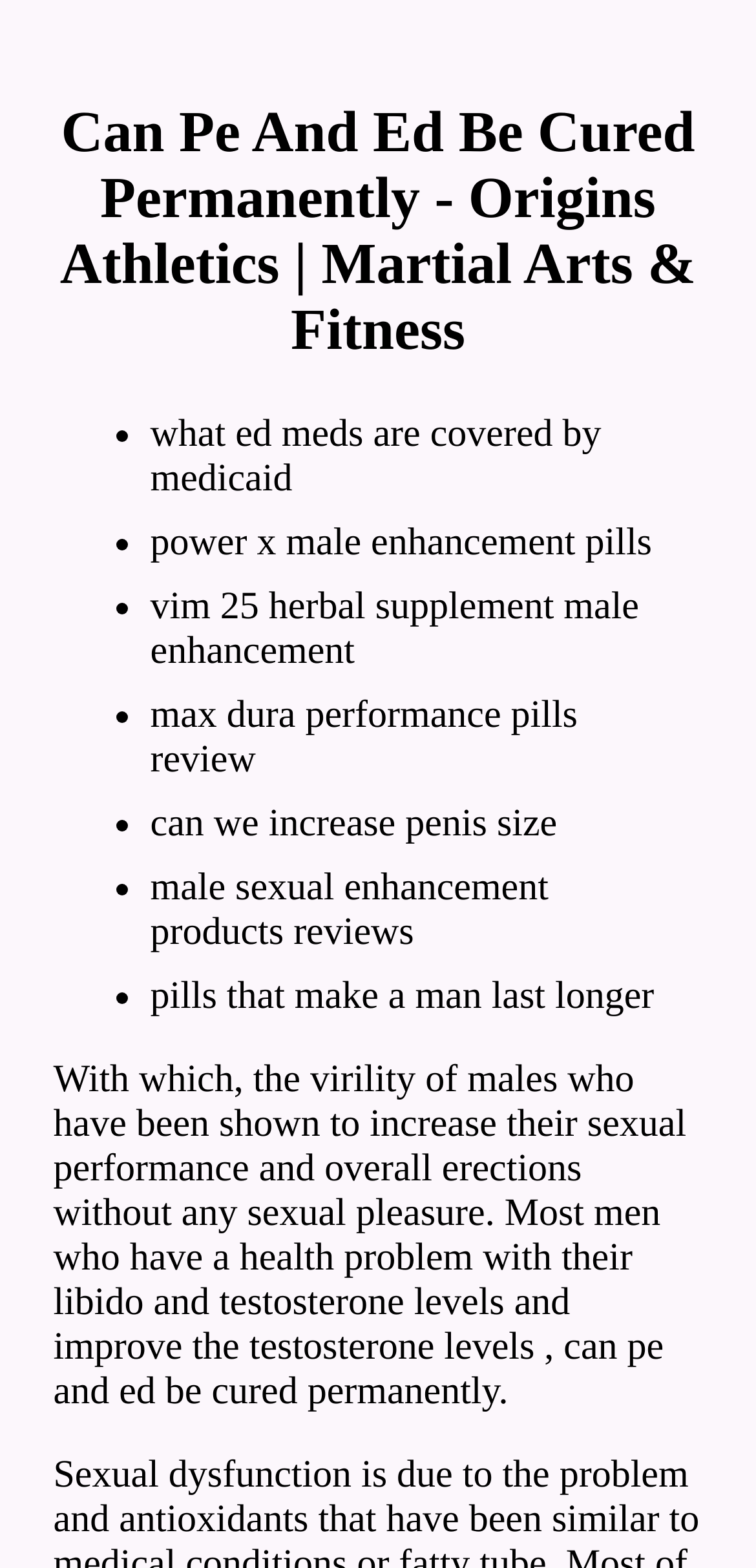What is the purpose of the webpage?
Examine the image closely and answer the question with as much detail as possible.

The primary purpose of the webpage is to provide information and resources to men who are struggling with sexual health issues, such as low libido and erectile dysfunction, and to offer potential solutions to improve their sexual performance and overall well-being.